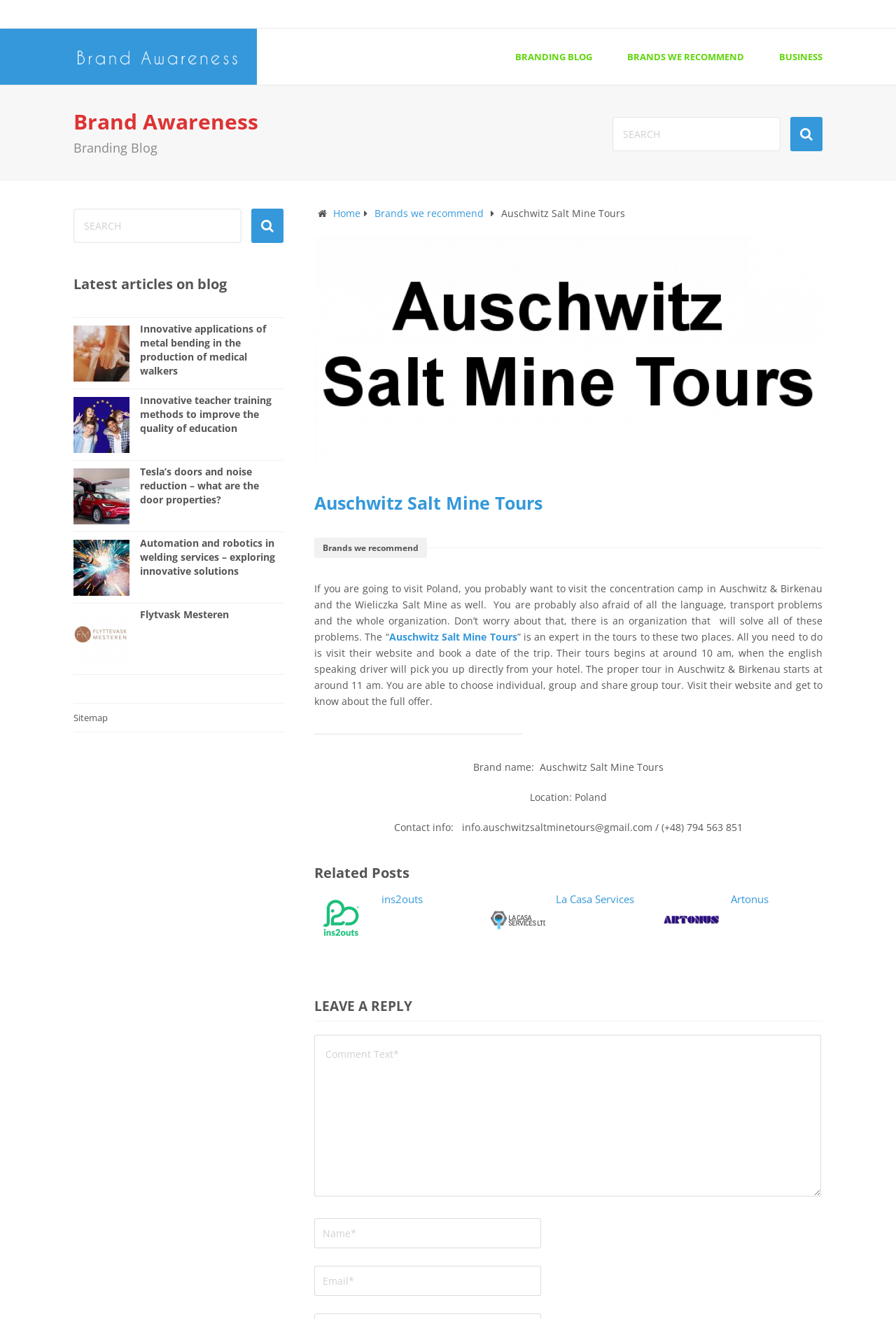Determine the bounding box coordinates of the region to click in order to accomplish the following instruction: "Click on the Auschwitz Salt Mine Tours link". Provide the coordinates as four float numbers between 0 and 1, specifically [left, top, right, bottom].

[0.434, 0.478, 0.577, 0.488]